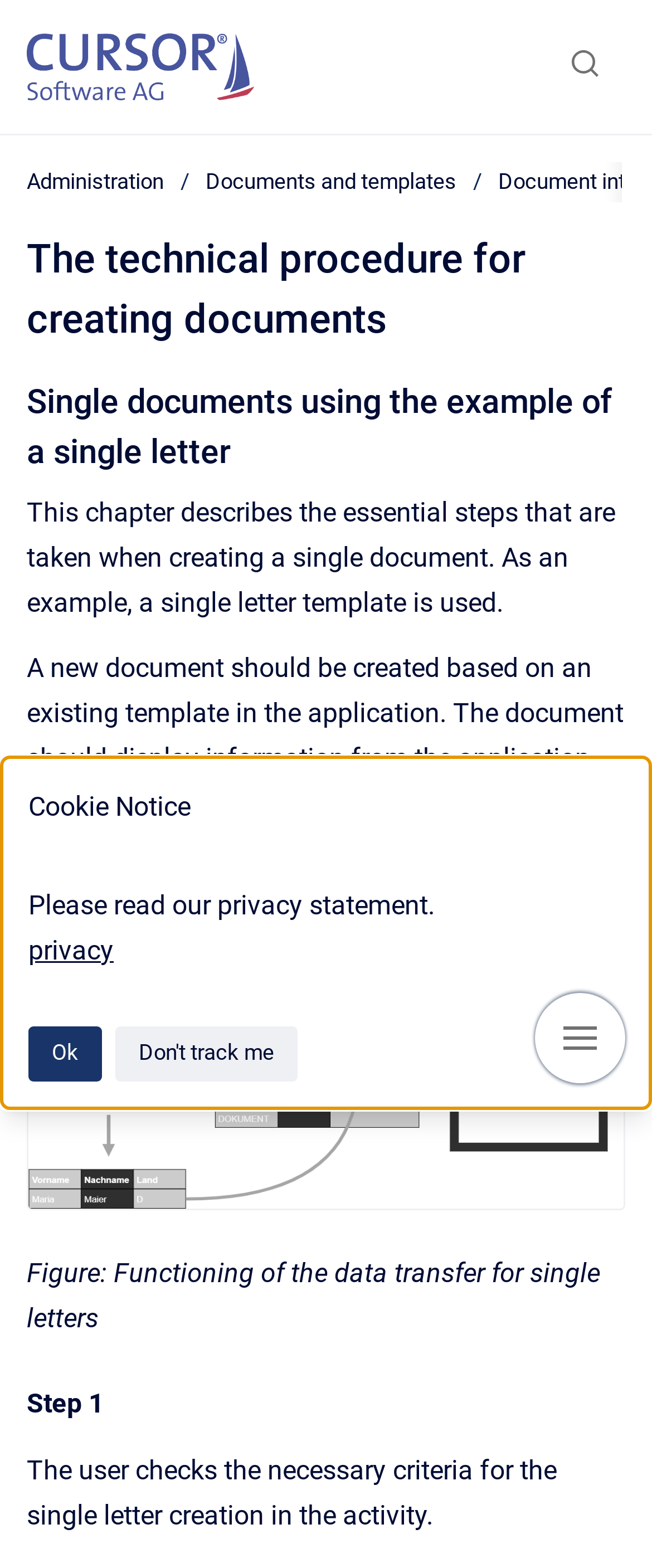Reply to the question with a brief word or phrase: How many steps are involved in creating a single document?

At least 1